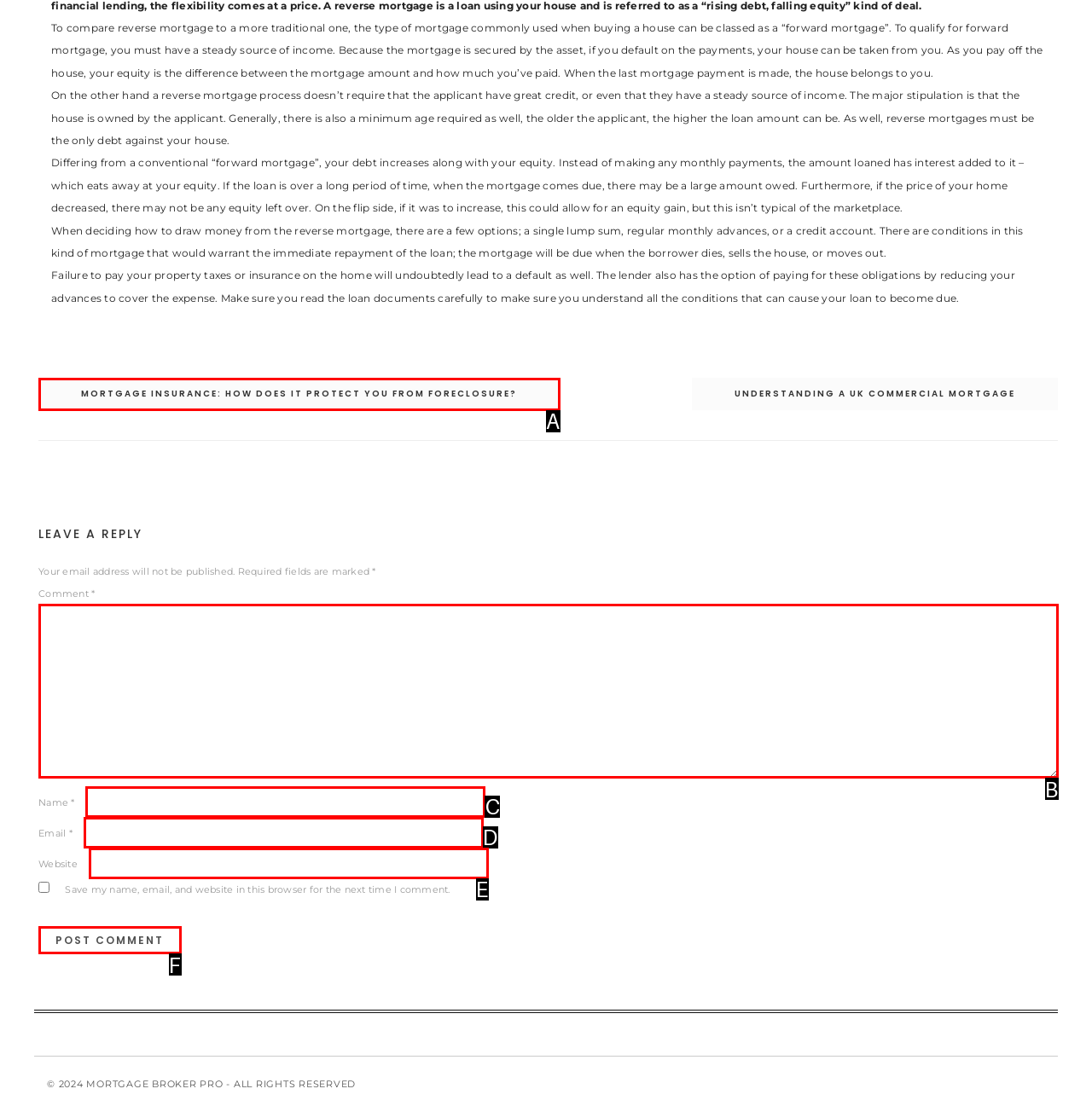Point out the option that aligns with the description: parent_node: Name * name="author"
Provide the letter of the corresponding choice directly.

C